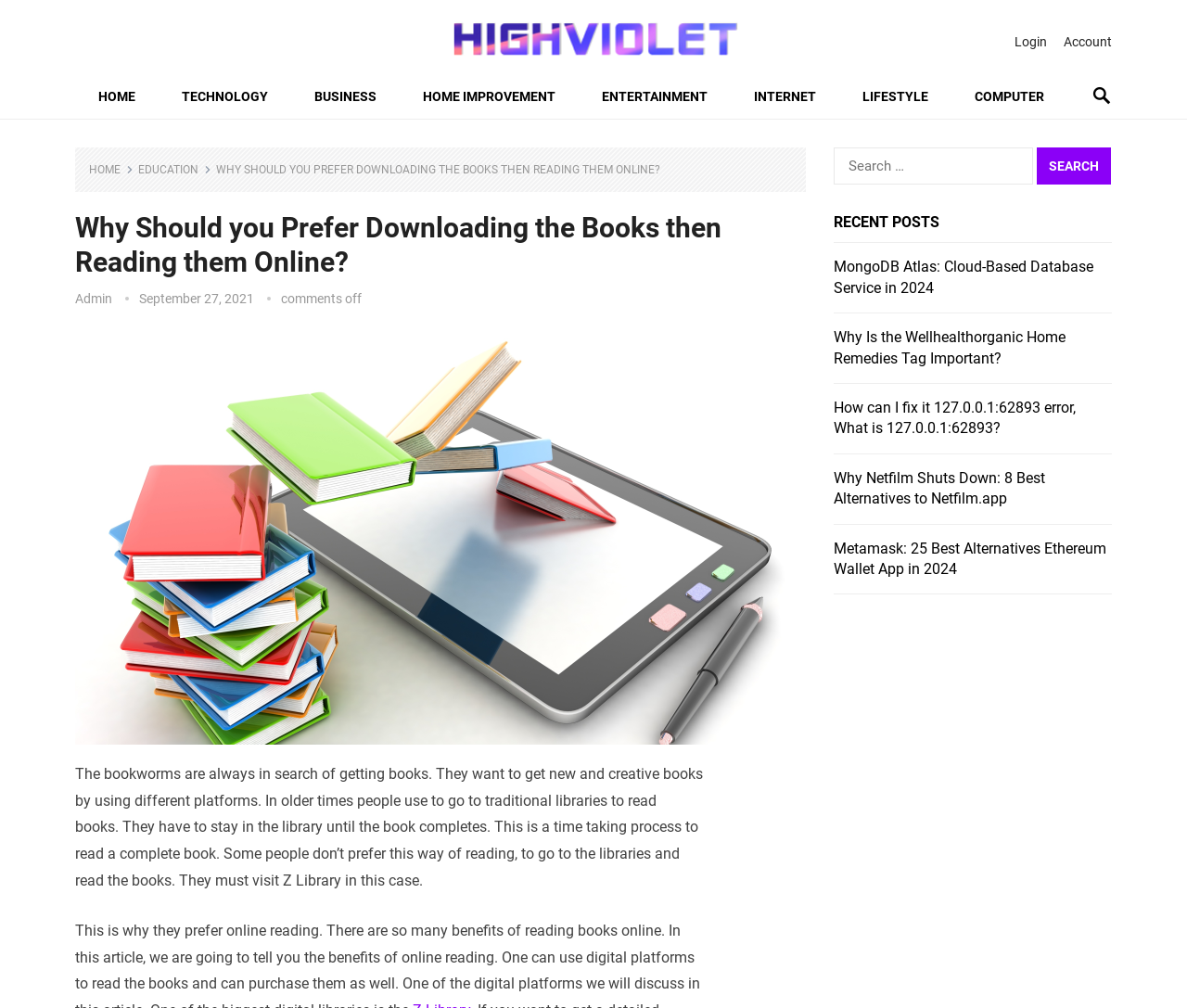What is the date of the article?
Provide a detailed and extensive answer to the question.

The date of the article can be found in the text 'September 27, 2021' which is located below the main heading.